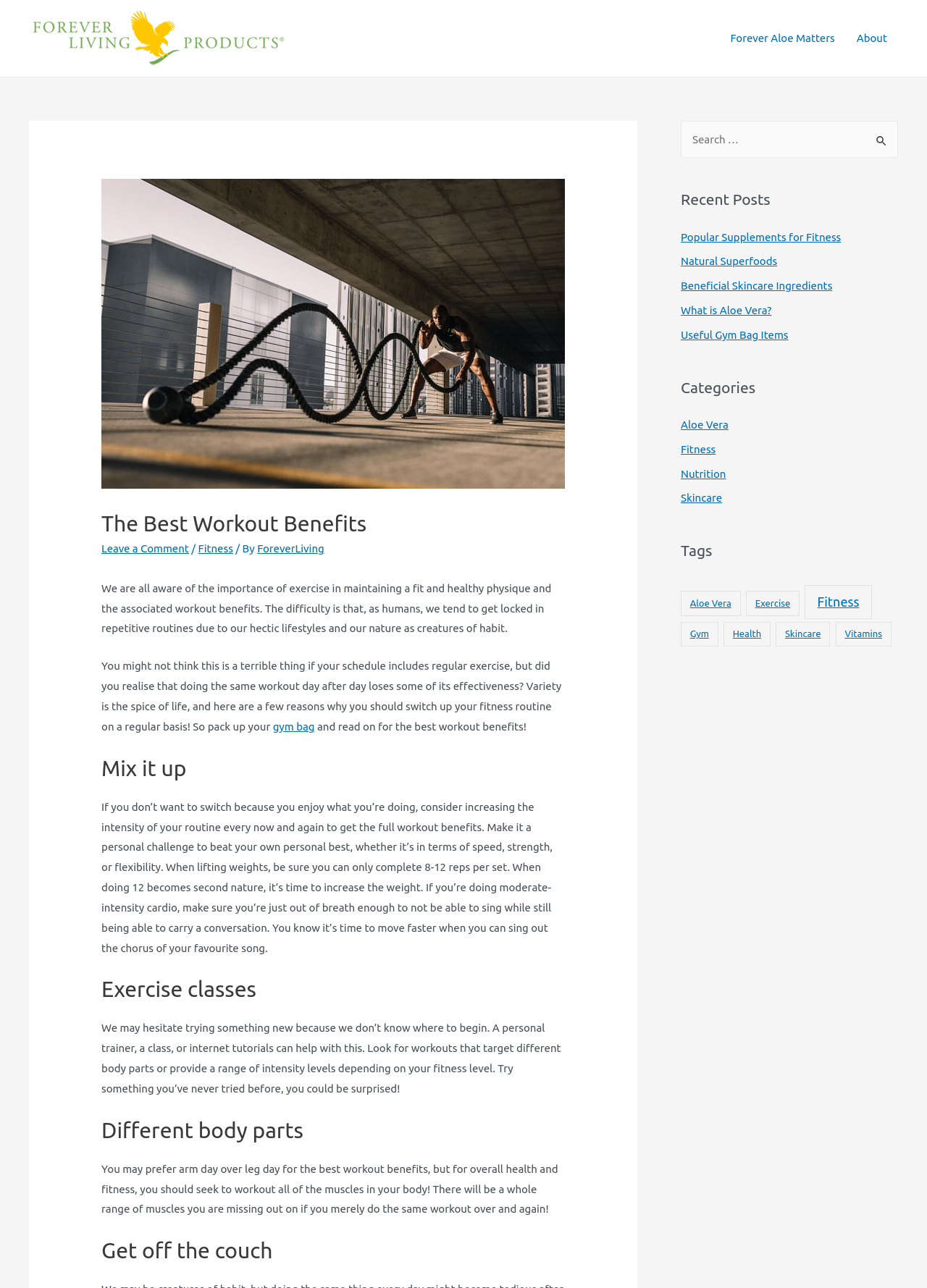Point out the bounding box coordinates of the section to click in order to follow this instruction: "Read the recent post about Popular Supplements for Fitness".

[0.734, 0.179, 0.907, 0.189]